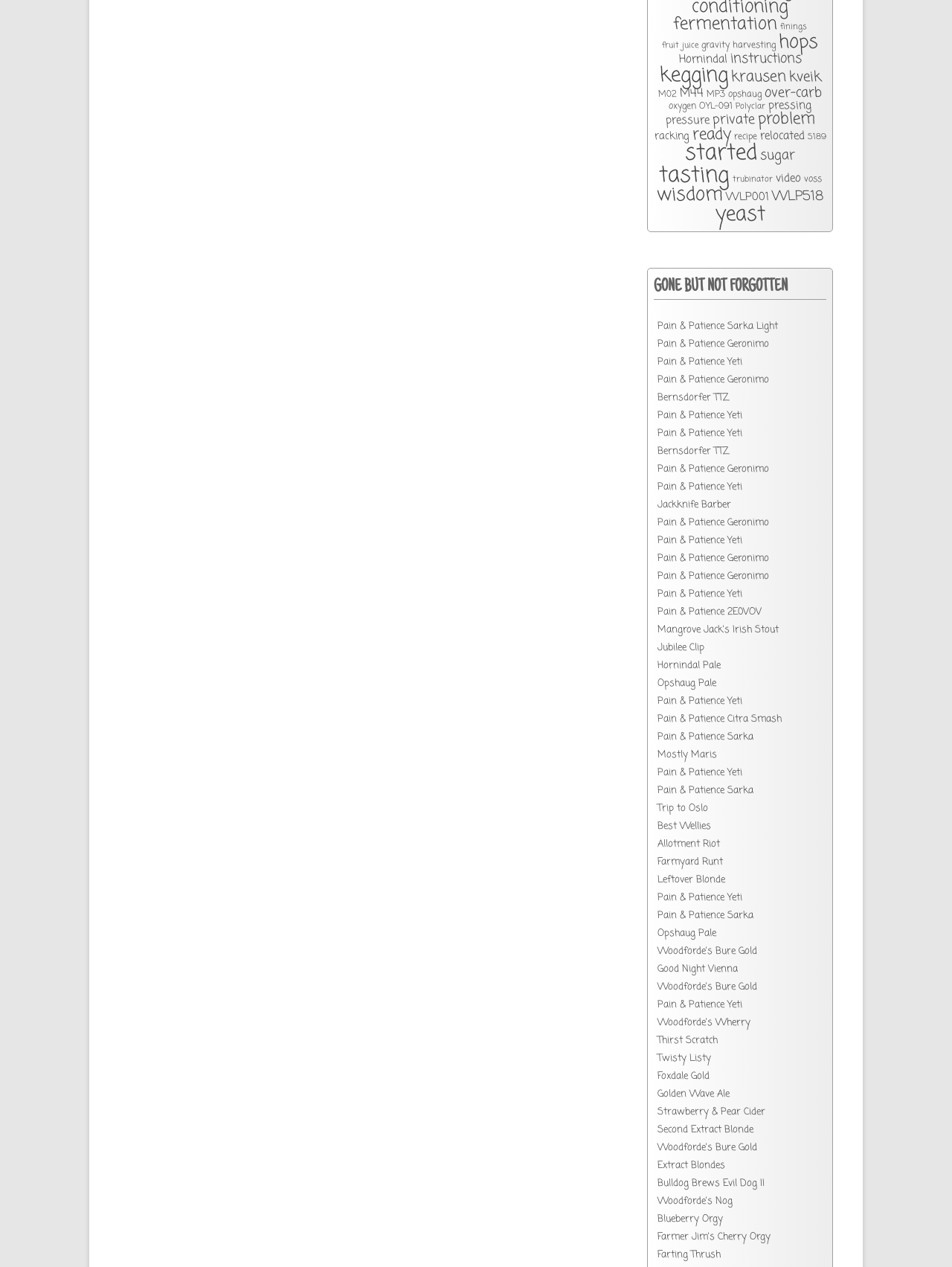Identify the bounding box coordinates of the section to be clicked to complete the task described by the following instruction: "click Pain & Patience Sarka Light link". The coordinates should be four float numbers between 0 and 1, formatted as [left, top, right, bottom].

[0.691, 0.252, 0.817, 0.263]